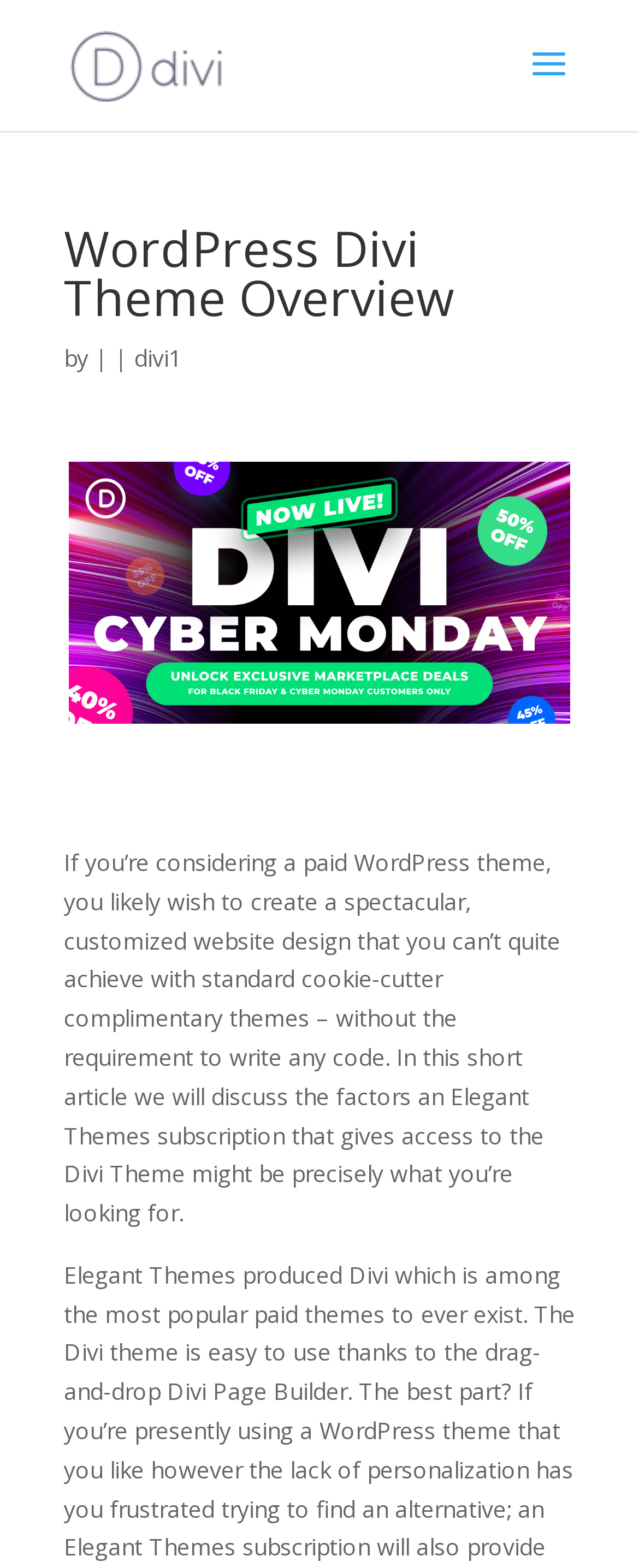What is the tone of the article?
Using the visual information from the image, give a one-word or short-phrase answer.

Informative